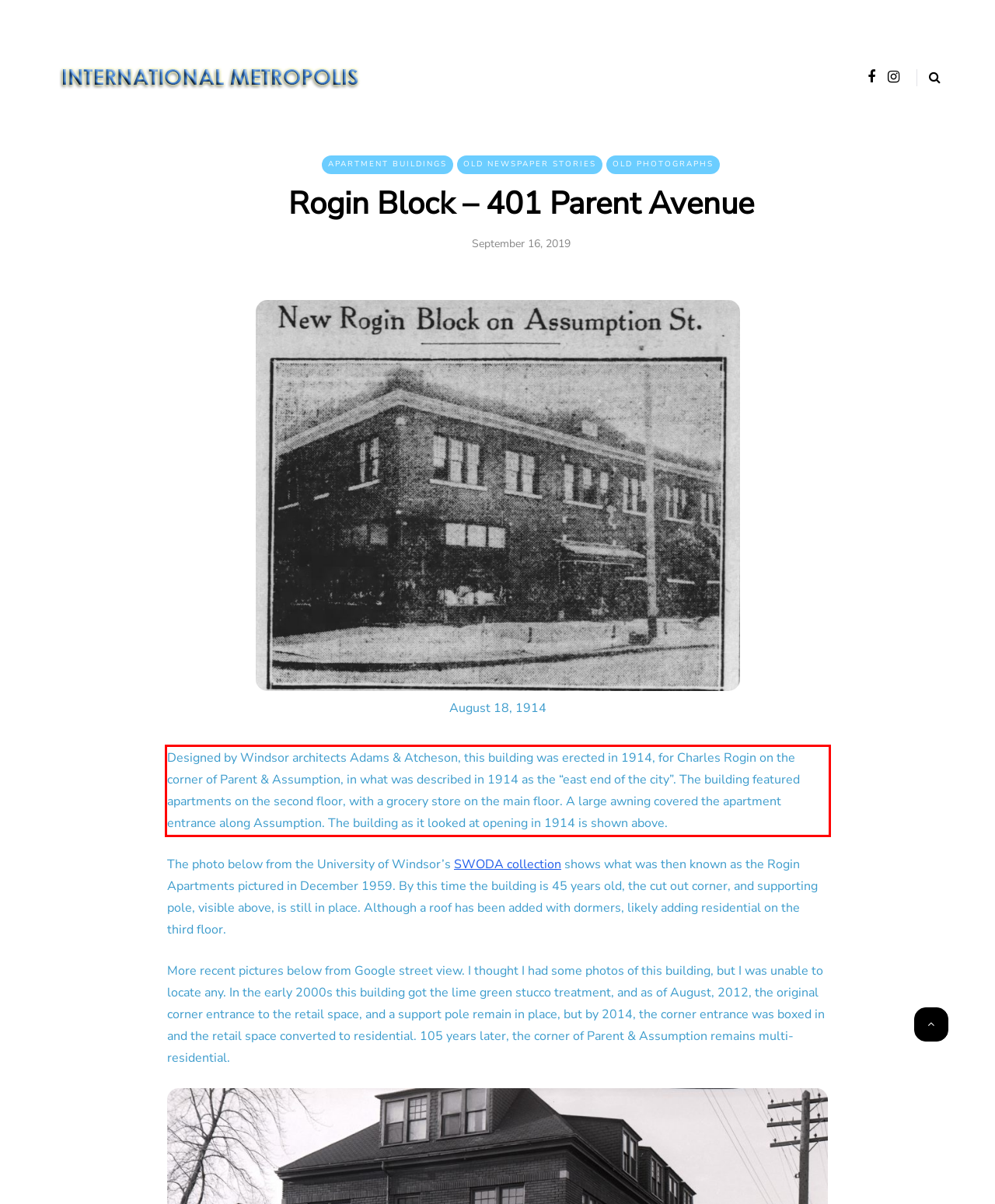Given a webpage screenshot, locate the red bounding box and extract the text content found inside it.

Designed by Windsor architects Adams & Atcheson, this building was erected in 1914, for Charles Rogin on the corner of Parent & Assumption, in what was described in 1914 as the “east end of the city”. The building featured apartments on the second floor, with a grocery store on the main floor. A large awning covered the apartment entrance along Assumption. The building as it looked at opening in 1914 is shown above.